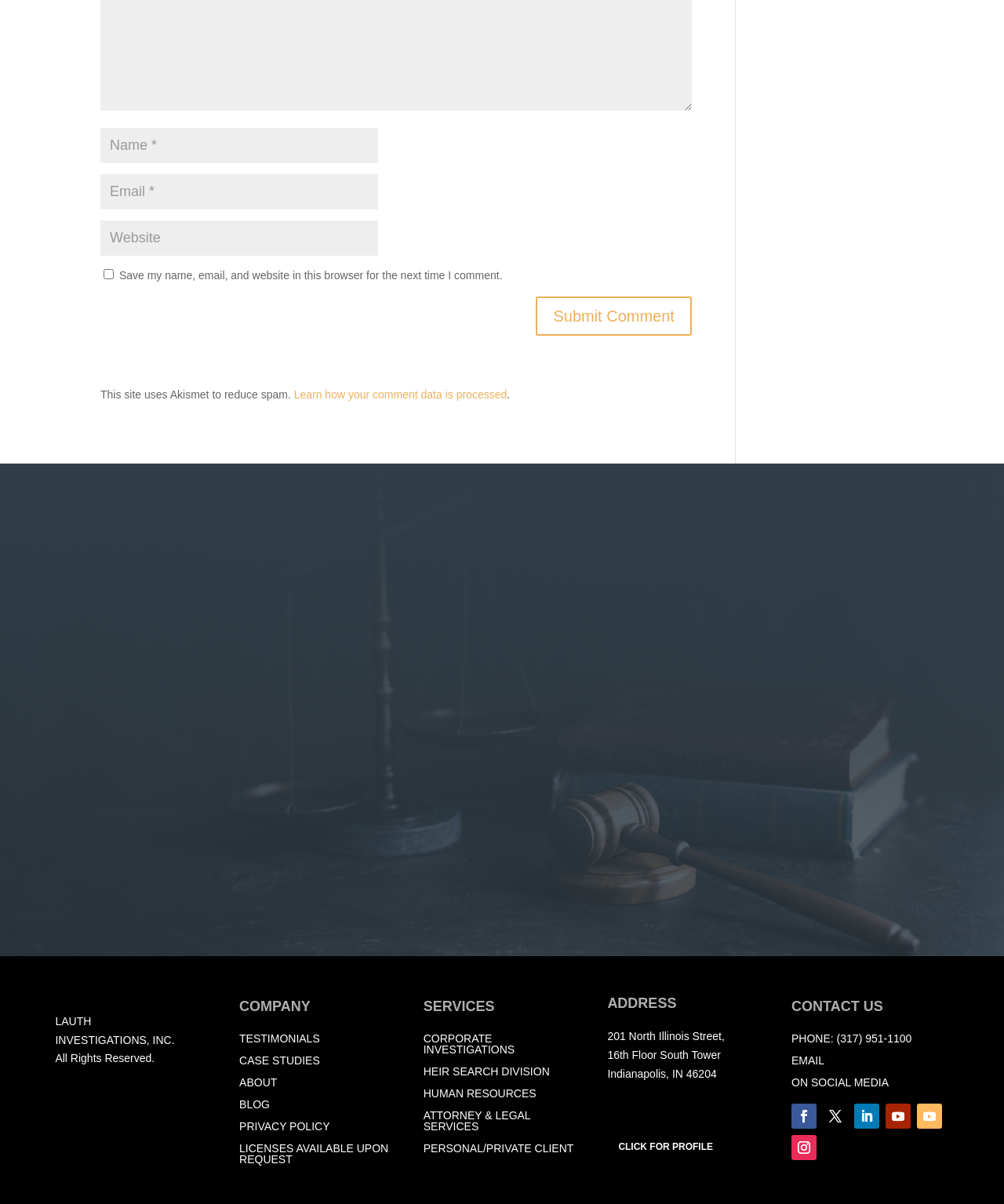Locate the bounding box coordinates of the element you need to click to accomplish the task described by this instruction: "Submit a comment".

[0.534, 0.246, 0.689, 0.279]